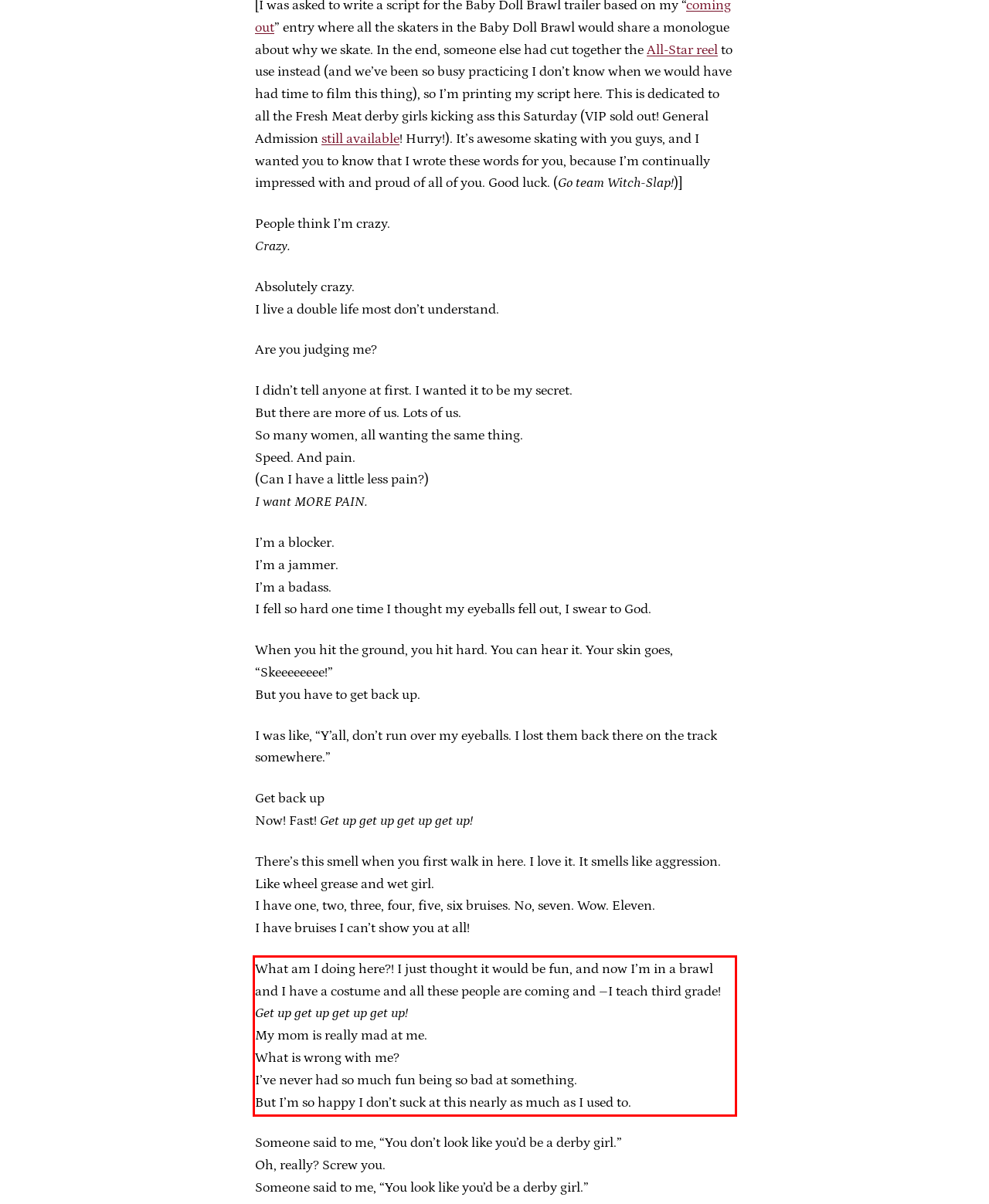Examine the webpage screenshot and use OCR to recognize and output the text within the red bounding box.

What am I doing here?! I just thought it would be fun, and now I’m in a brawl and I have a costume and all these people are coming and –I teach third grade! Get up get up get up get up! My mom is really mad at me. What is wrong with me? I’ve never had so much fun being so bad at something. But I’m so happy I don’t suck at this nearly as much as I used to.